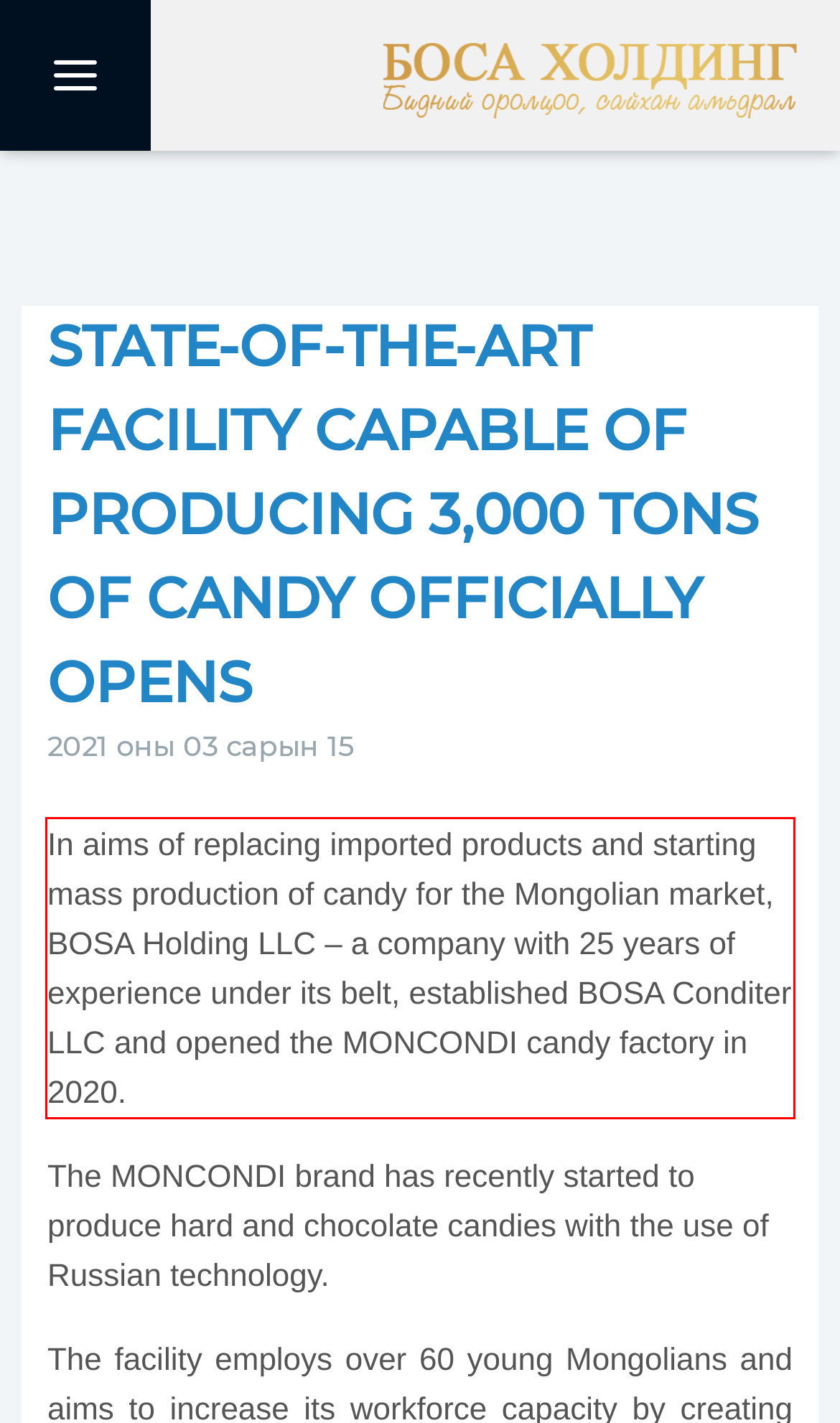Look at the webpage screenshot and recognize the text inside the red bounding box.

In aims of replacing imported products and starting mass production of candy for the Mongolian market, BOSA Holding LLC – a company with 25 years of experience under its belt, established BOSA Conditer LLC and opened the MONCONDI candy factory in 2020.